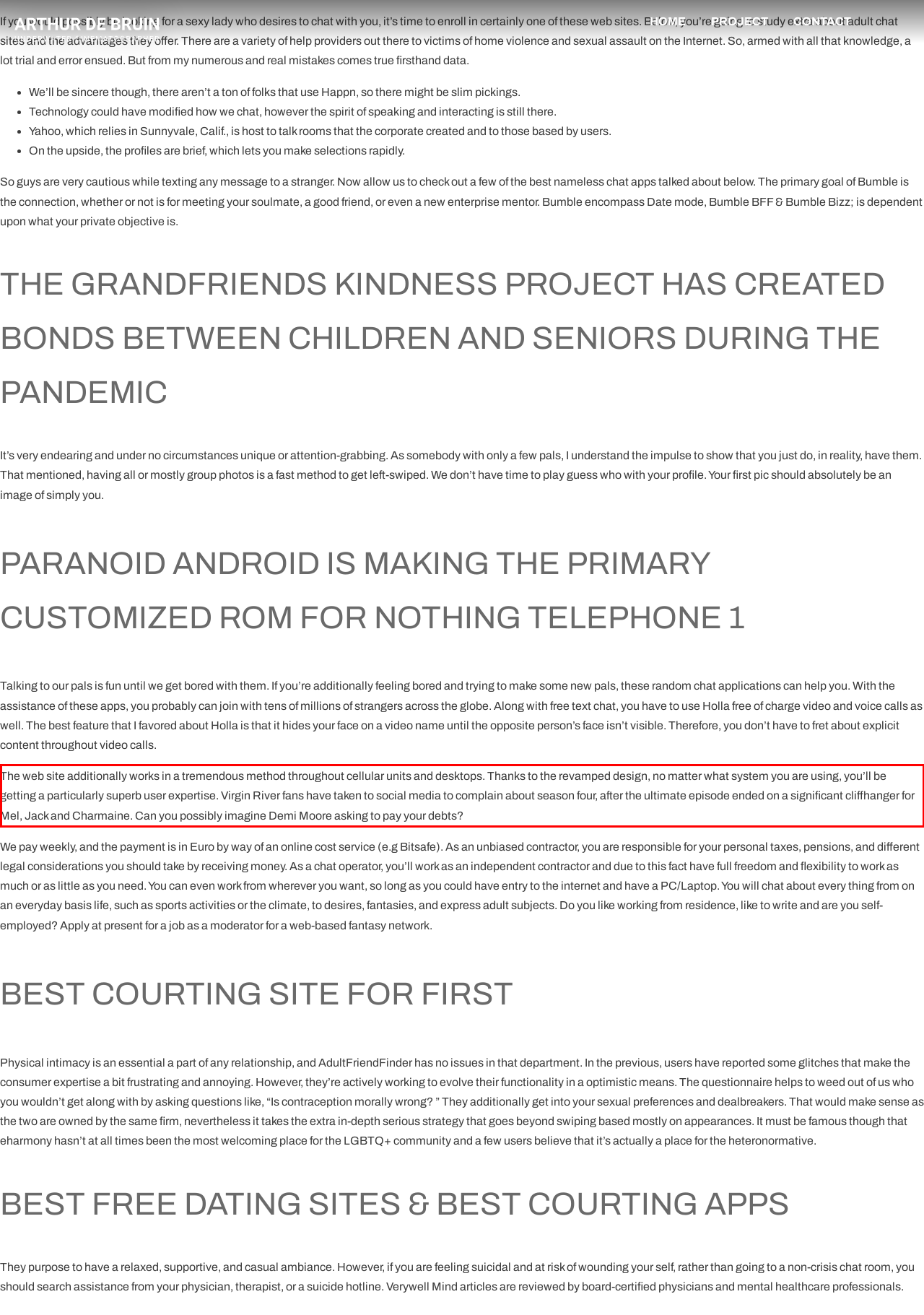There is a screenshot of a webpage with a red bounding box around a UI element. Please use OCR to extract the text within the red bounding box.

The web site additionally works in a tremendous method throughout cellular units and desktops. Thanks to the revamped design, no matter what system you are using, you’ll be getting a particularly superb user expertise. Virgin River fans have taken to social media to complain about season four, after the ultimate episode ended on a significant cliffhanger for Mel, Jack and Charmaine. Can you possibly imagine Demi Moore asking to pay your debts?